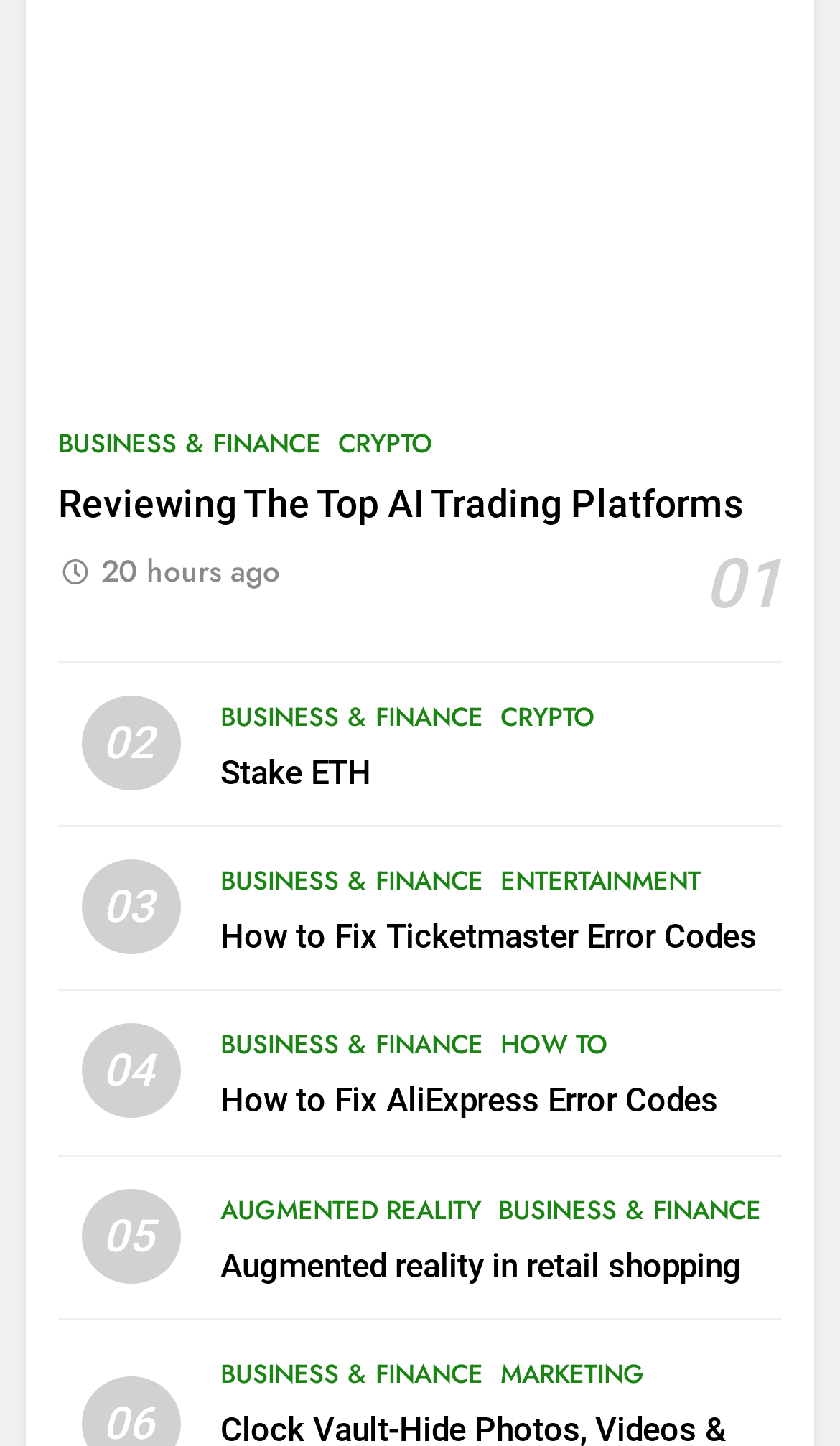With reference to the image, please provide a detailed answer to the following question: How many articles are listed on the webpage?

I counted the number of link elements with article titles, such as 'Reviewing The Top AI Trading Platforms', 'How to Fix Ticketmaster Error Codes', and so on. There are six article links on the webpage.